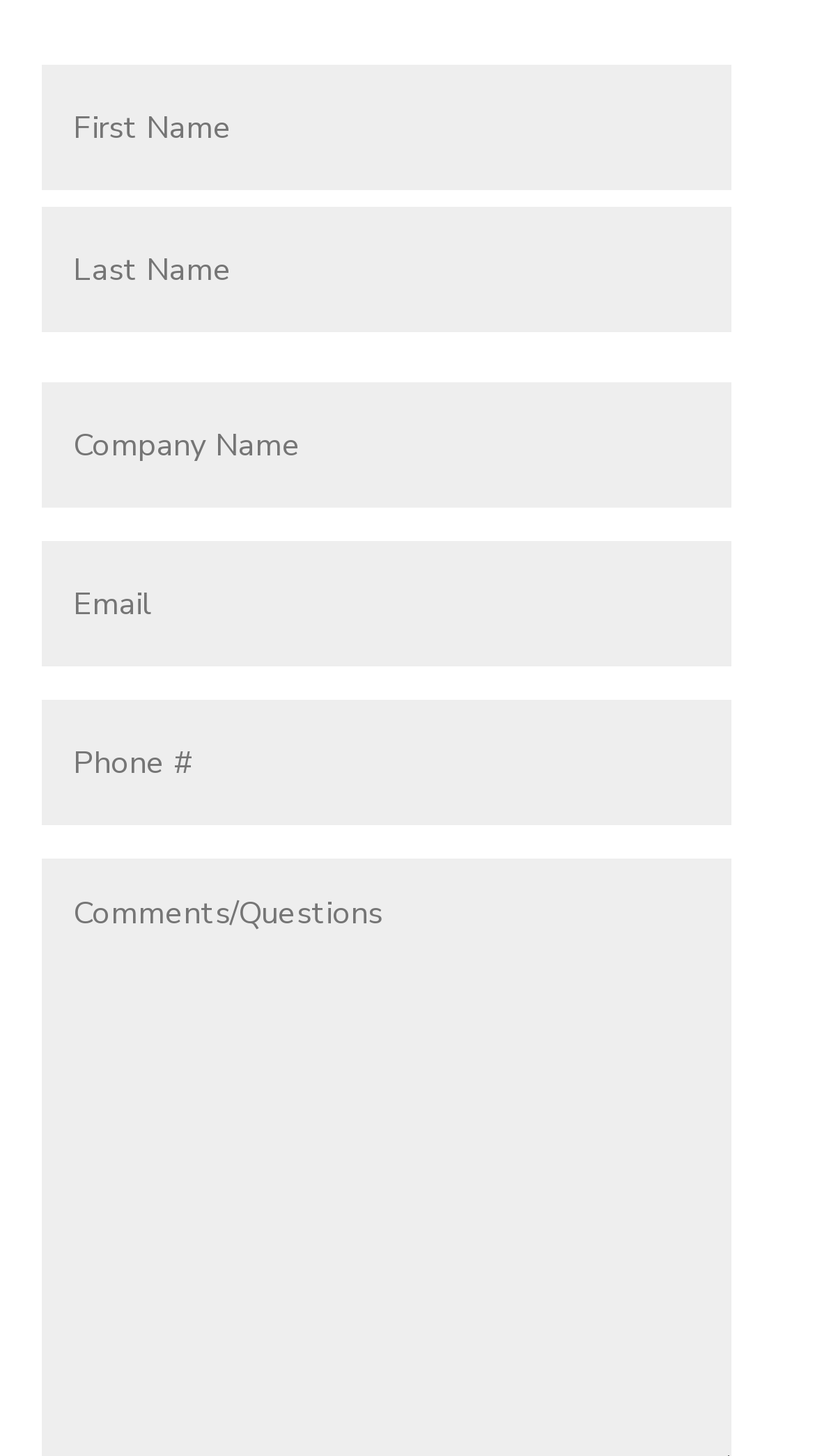Provide the bounding box coordinates of the UI element this sentence describes: "name="input_5" placeholder="Phone #"".

[0.051, 0.481, 0.897, 0.567]